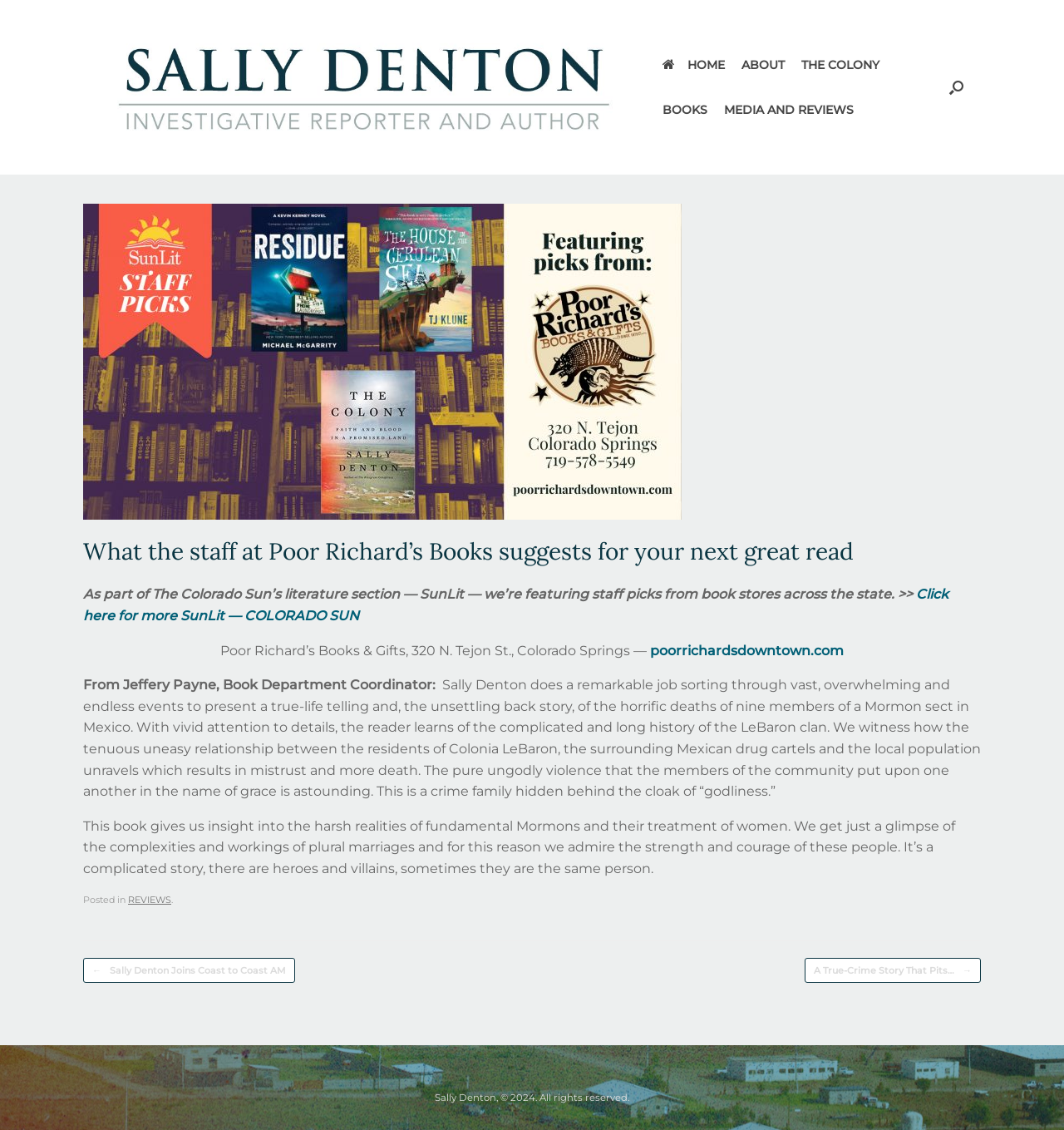What is the name of the book store?
Look at the screenshot and provide an in-depth answer.

The name of the book store is mentioned in the text as 'Poor Richard’s Books & Gifts, 320 N. Tejon St., Colorado Springs —'.